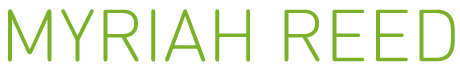What is the font style of the text?
Please interpret the details in the image and answer the question thoroughly.

The caption describes the font style of the text as 'bold, modern', which implies a contemporary and sleek aesthetic.